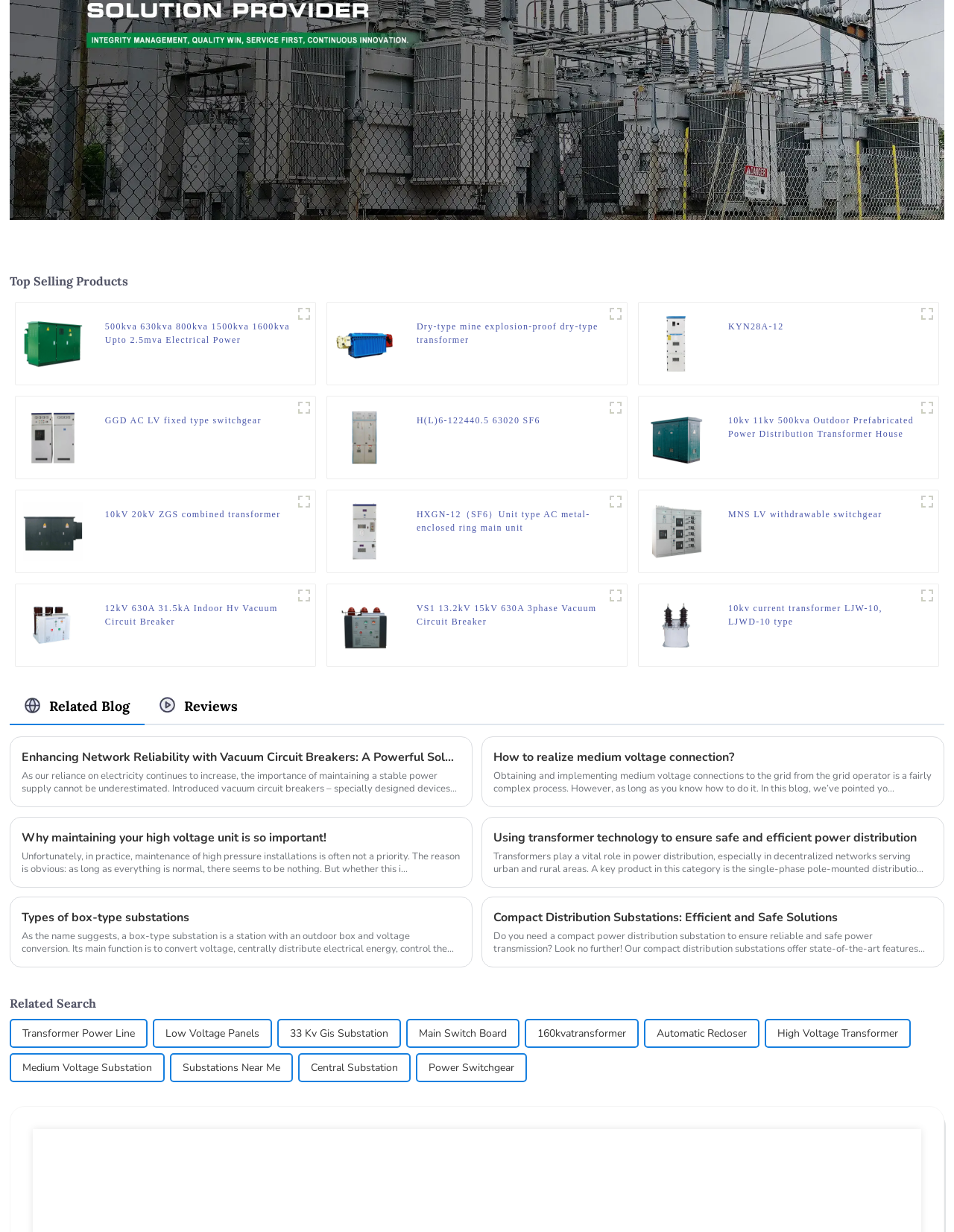Point out the bounding box coordinates of the section to click in order to follow this instruction: "Check out 10kv 11kv 500kva Outdoor Prefabricated Power Distribution Transformer House".

[0.763, 0.336, 0.96, 0.357]